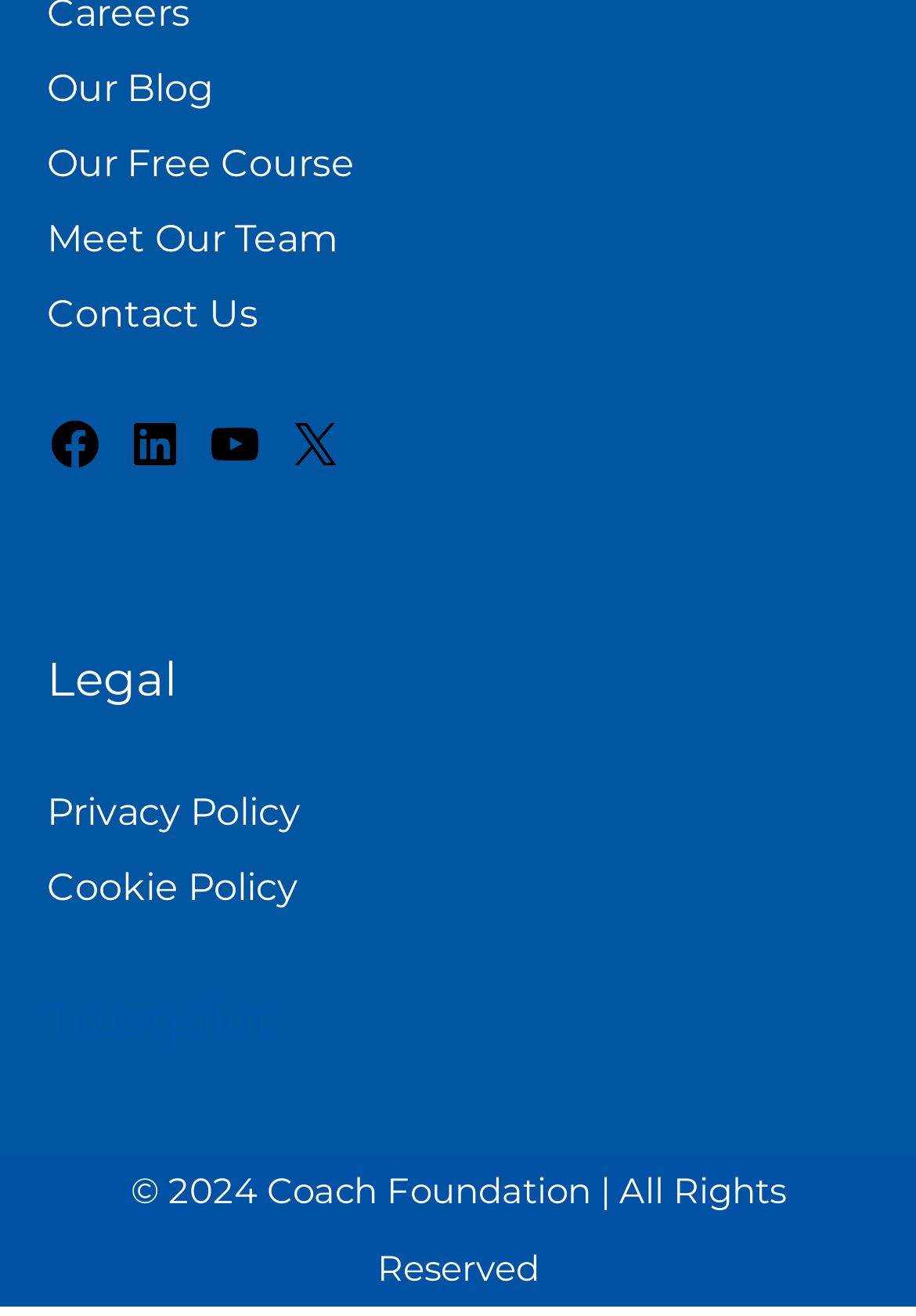Using the provided element description "Our Free Course", determine the bounding box coordinates of the UI element.

[0.051, 0.108, 0.387, 0.142]